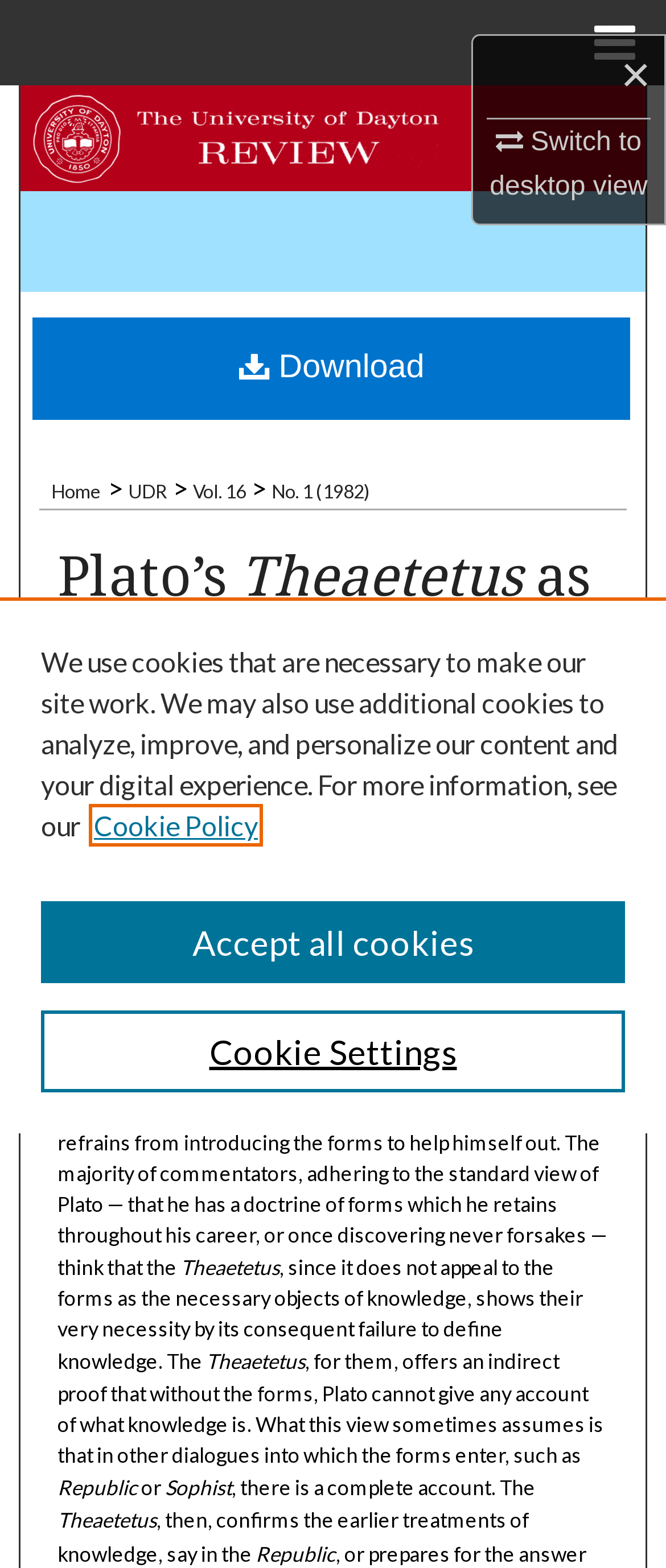Give a one-word or short phrase answer to this question: 
What is the title of the paper?

Plato’s Theaetetus as Dialectic